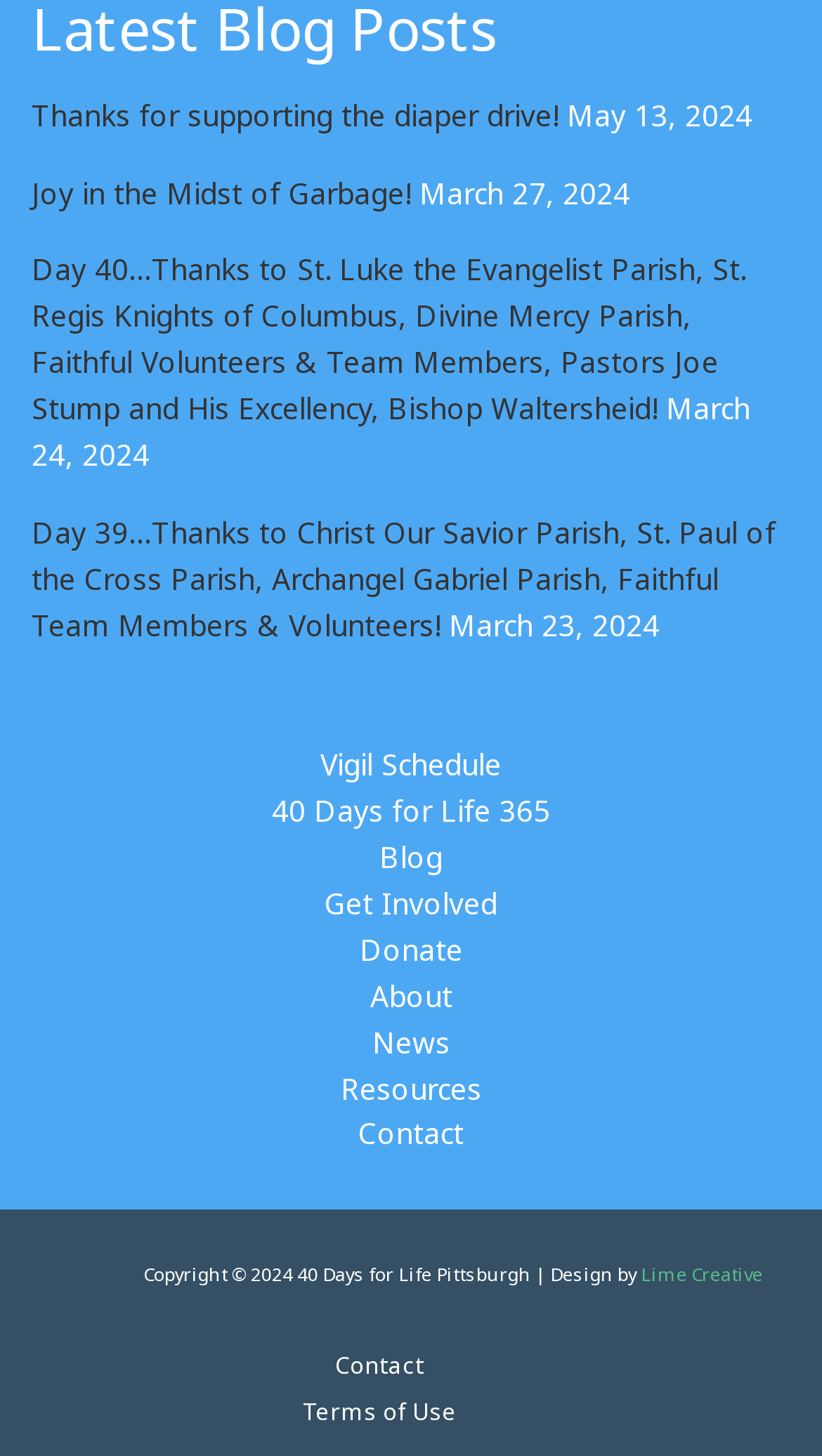Please provide the bounding box coordinates in the format (top-left x, top-left y, bottom-right x, bottom-right y). Remember, all values are floating point numbers between 0 and 1. What is the bounding box coordinate of the region described as: Vigil Schedule

[0.39, 0.512, 0.61, 0.539]